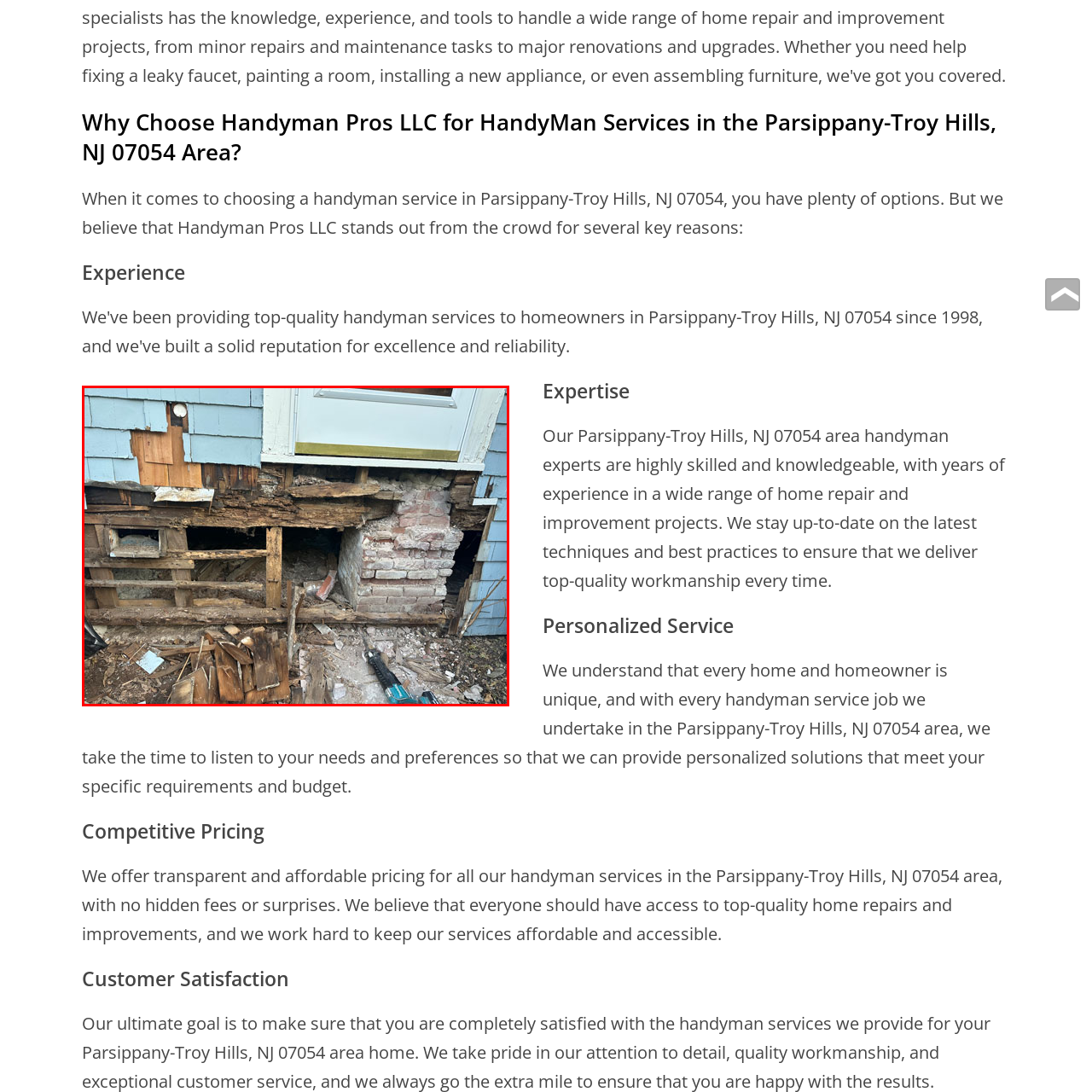Elaborate on the visual details of the image contained within the red boundary.

This image depicts significant structural damage near the base of a home, specifically around a door area. The exterior wooden siding is partially removed, exposing a deteriorated wooden framework and brickwork. The visible wood shows signs of severe rot and damage, indicating potential issues with water infiltration or pest infestation. Tools are scattered nearby, suggesting active repair work or assessment. This kind of damage highlights the importance of regular home maintenance and the expertise necessary to address such repairs, as emphasized by Handyman Pros LLC, a service dedicated to providing quality handyman solutions tailored to individual homeowner needs in Parsippany-Troy Hills, NJ.